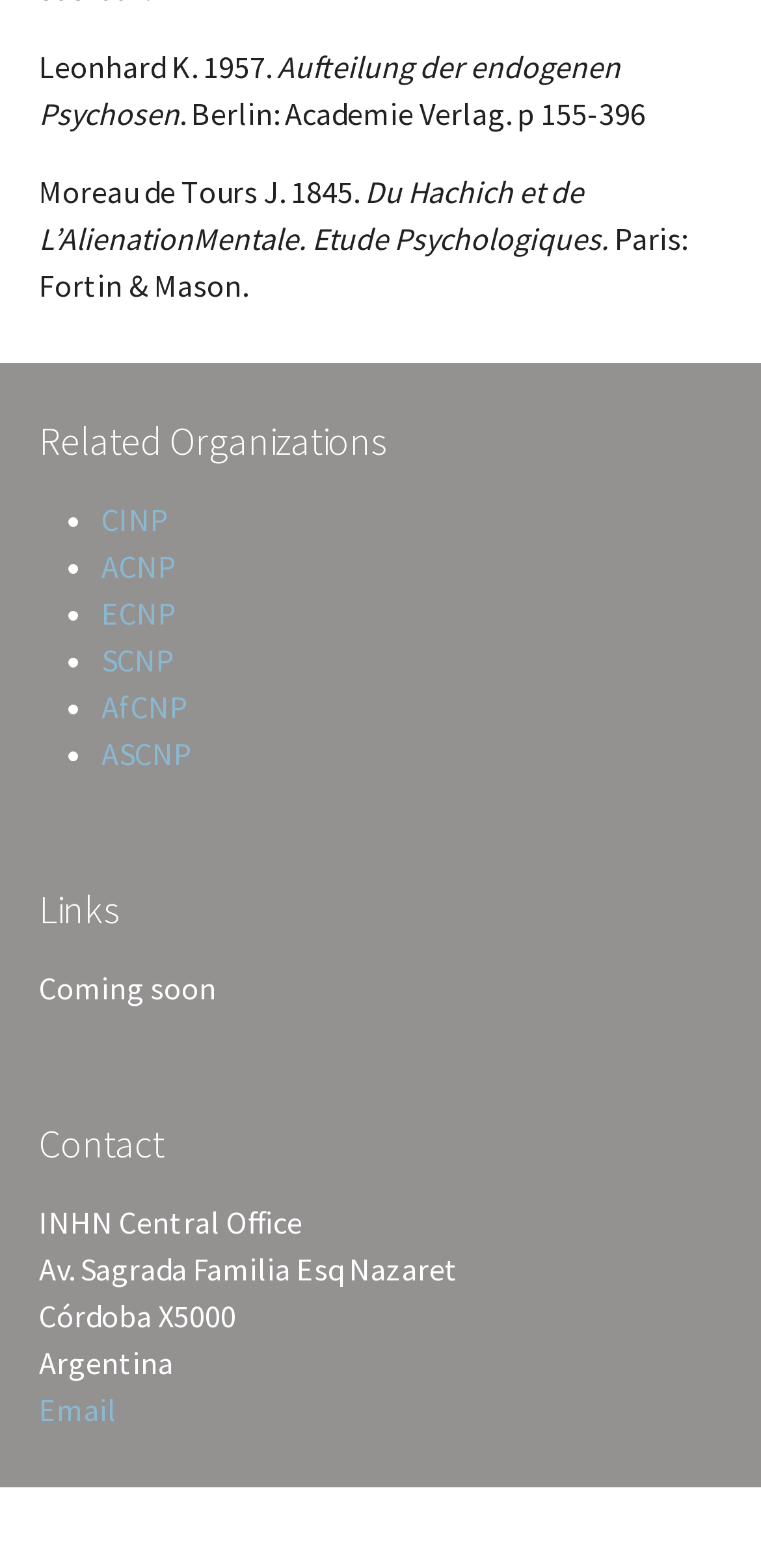What is the purpose of the 'Links' section?
Kindly give a detailed and elaborate answer to the question.

The 'Links' section on the webpage currently displays the message 'Coming soon', indicating that this section is under development and will likely provide links to relevant resources or websites in the future.